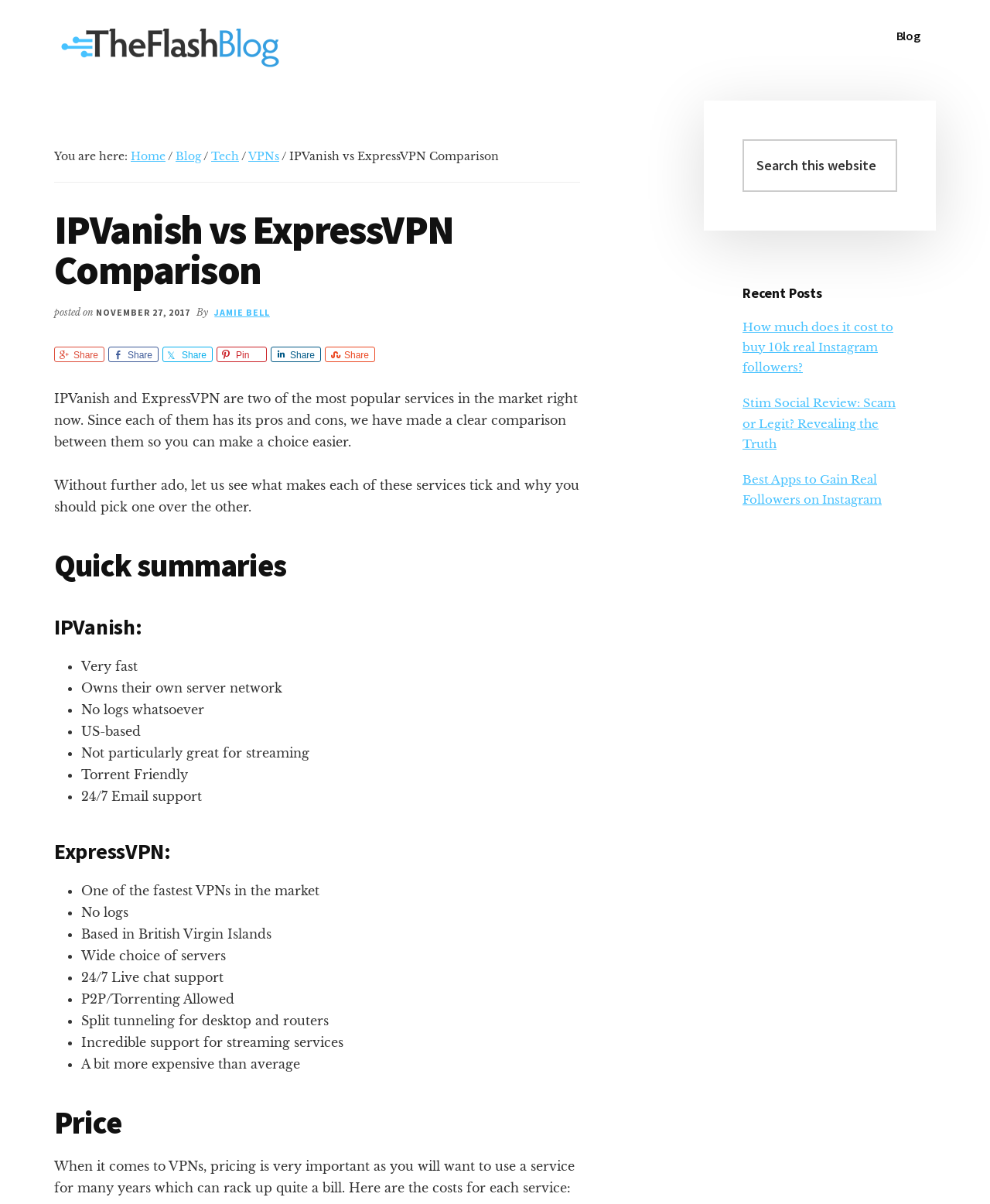Create a detailed summary of the webpage's content and design.

The webpage is a comparison review of IPVanish and ExpressVPN, two popular VPN services. At the top, there is a navigation menu with links to the blog, home, tech, and VPNs categories. Below the navigation menu, there is a breadcrumb trail showing the current page's location within the website's hierarchy.

The main content area is divided into sections, each with a clear heading. The first section provides a brief introduction to the comparison review, stating that IPVanish and ExpressVPN are two of the most popular VPN services with their pros and cons.

The next section is titled "Quick summaries" and provides a brief overview of each service. The IPVanish section lists its features, including fast speeds, owning its server network, no logs, US-based, and 24/7 email support. The ExpressVPN section lists its features, including fast speeds, no logs, being based in the British Virgin Islands, wide server choice, 24/7 live chat support, and allowance of P2P/torrenting.

Following the quick summaries, there is a section dedicated to the price comparison of the two services. This section explains the importance of pricing when choosing a VPN service and lists the costs for each service.

On the right-hand side of the page, there is a primary sidebar with a search bar, a "Recent Posts" section, and a link to a recent article about buying Instagram followers.

At the bottom of the page, there are social media sharing links, allowing users to share the article on various platforms.